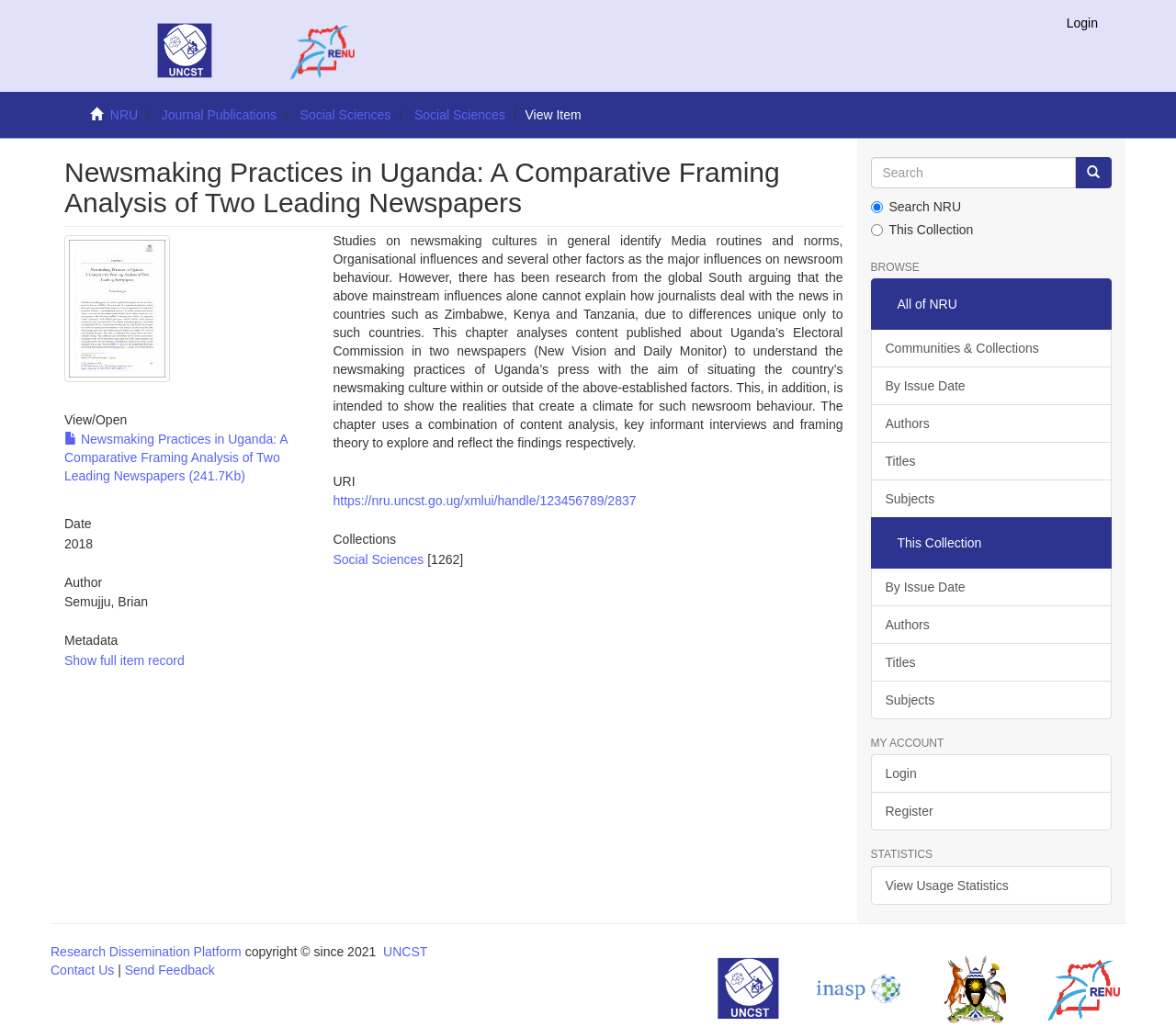Identify the coordinates of the bounding box for the element described below: "Show full item record". Return the coordinates as four float numbers between 0 and 1: [left, top, right, bottom].

[0.055, 0.636, 0.157, 0.65]